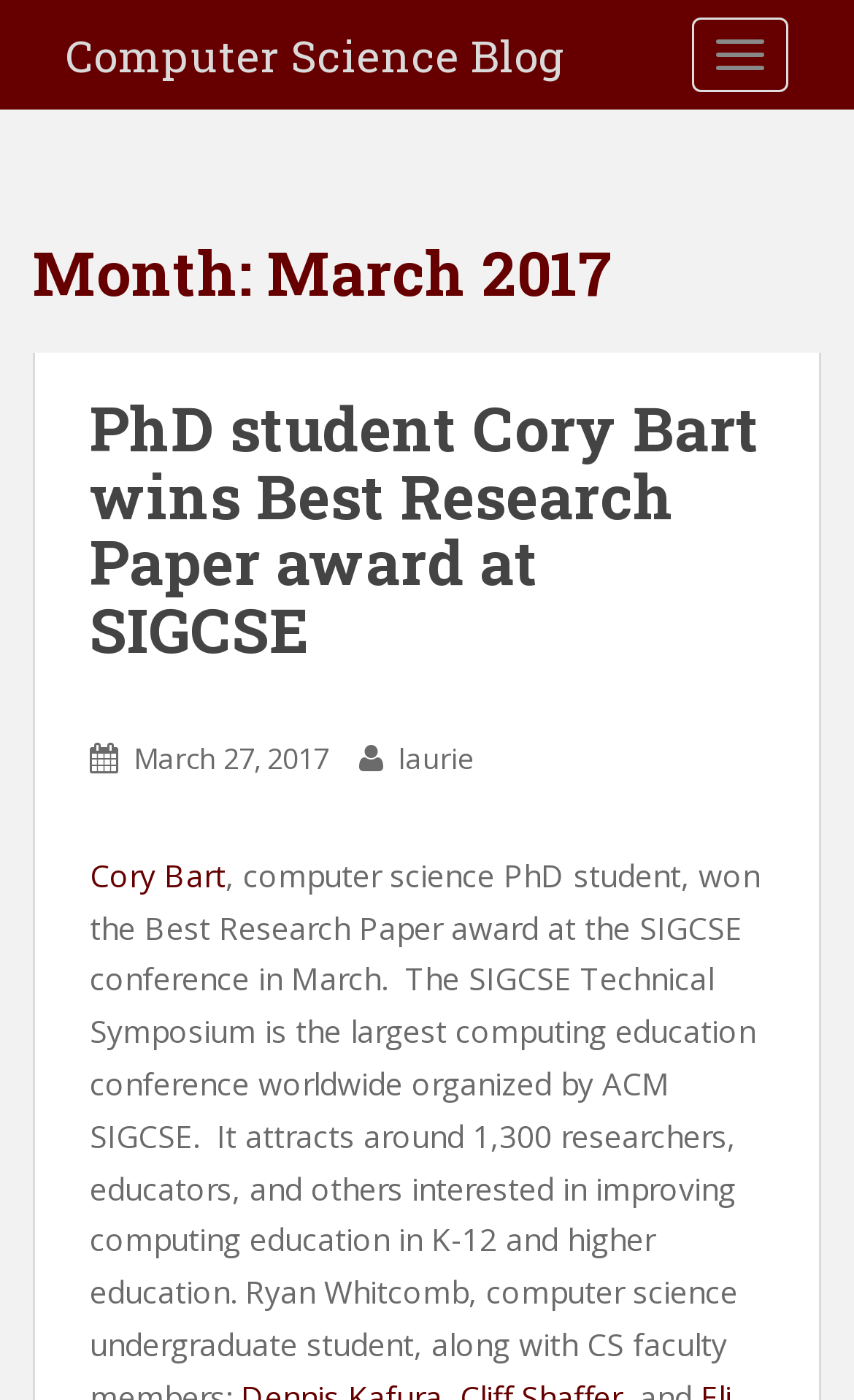Please provide a one-word or phrase answer to the question: 
What is the navigation button labeled?

TOGGLE NAVIGATION